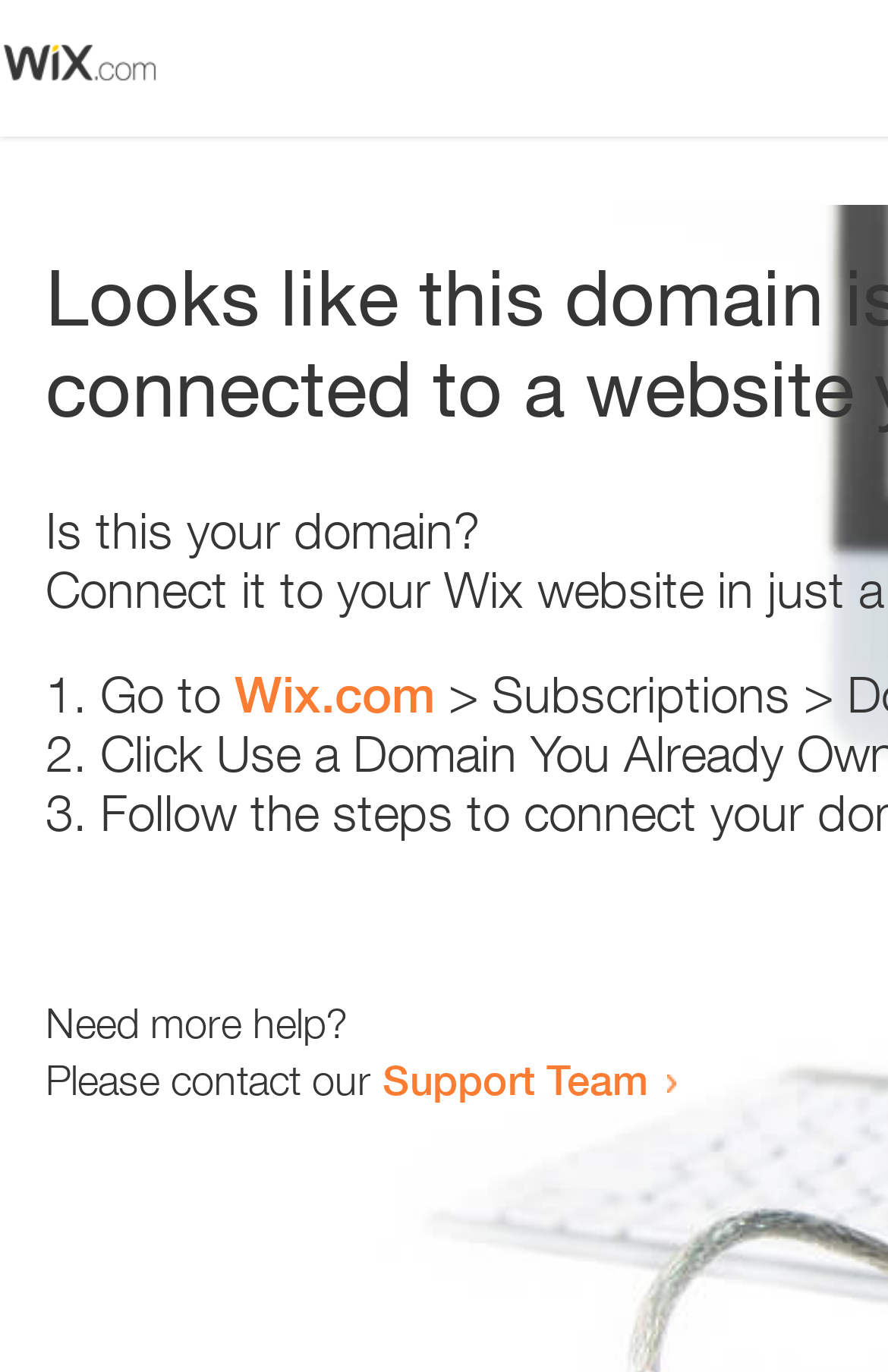What is the last sentence on the page?
Look at the image and answer with only one word or phrase.

Please contact our Support Team